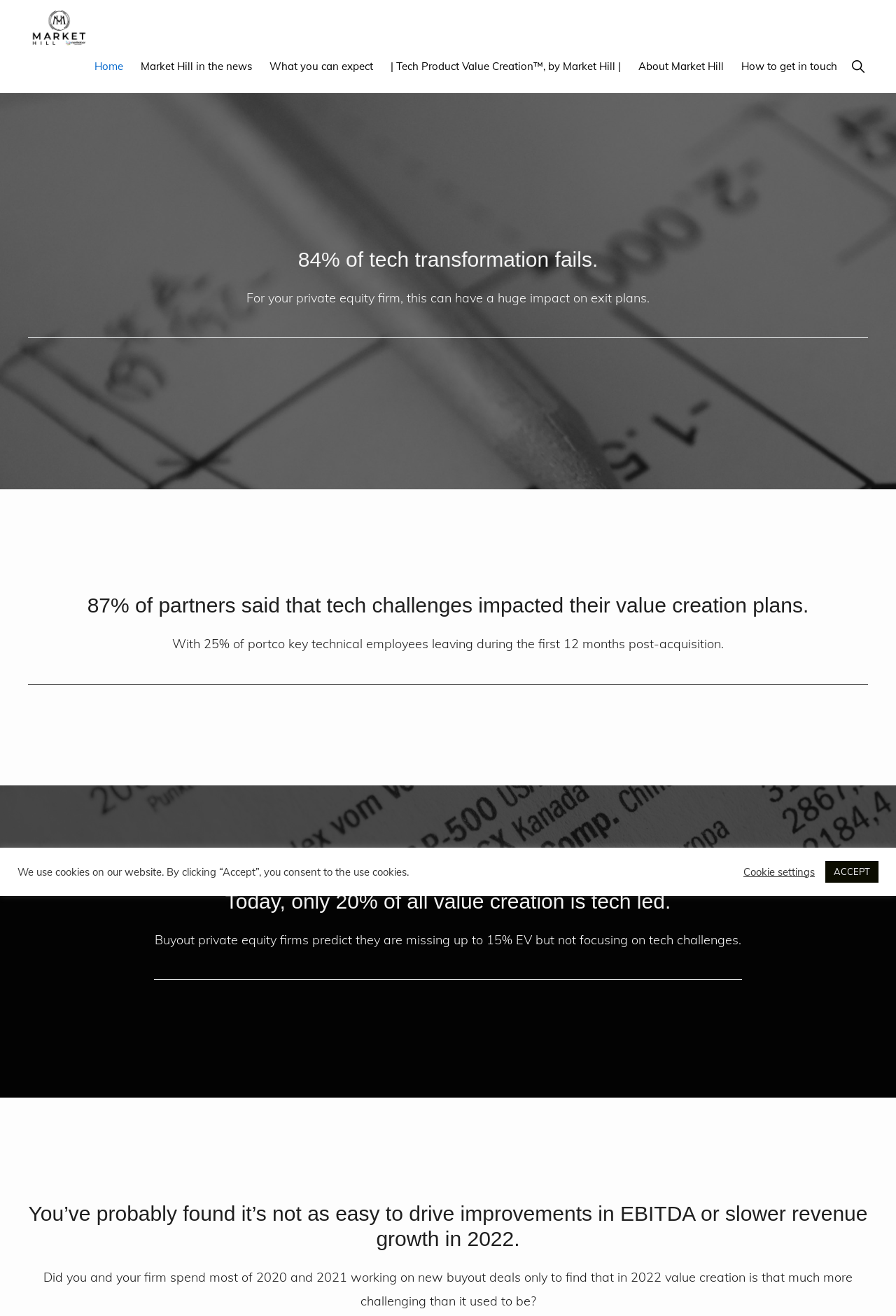Using the details in the image, give a detailed response to the question below:
What is the predicted percentage of EV missed by buyout private equity firms?

The predicted percentage is obtained from the static text element that says 'Buyout private equity firms predict they are missing up to 15% EV but not focusing on tech challenges.' which is located in the main content area of the webpage.